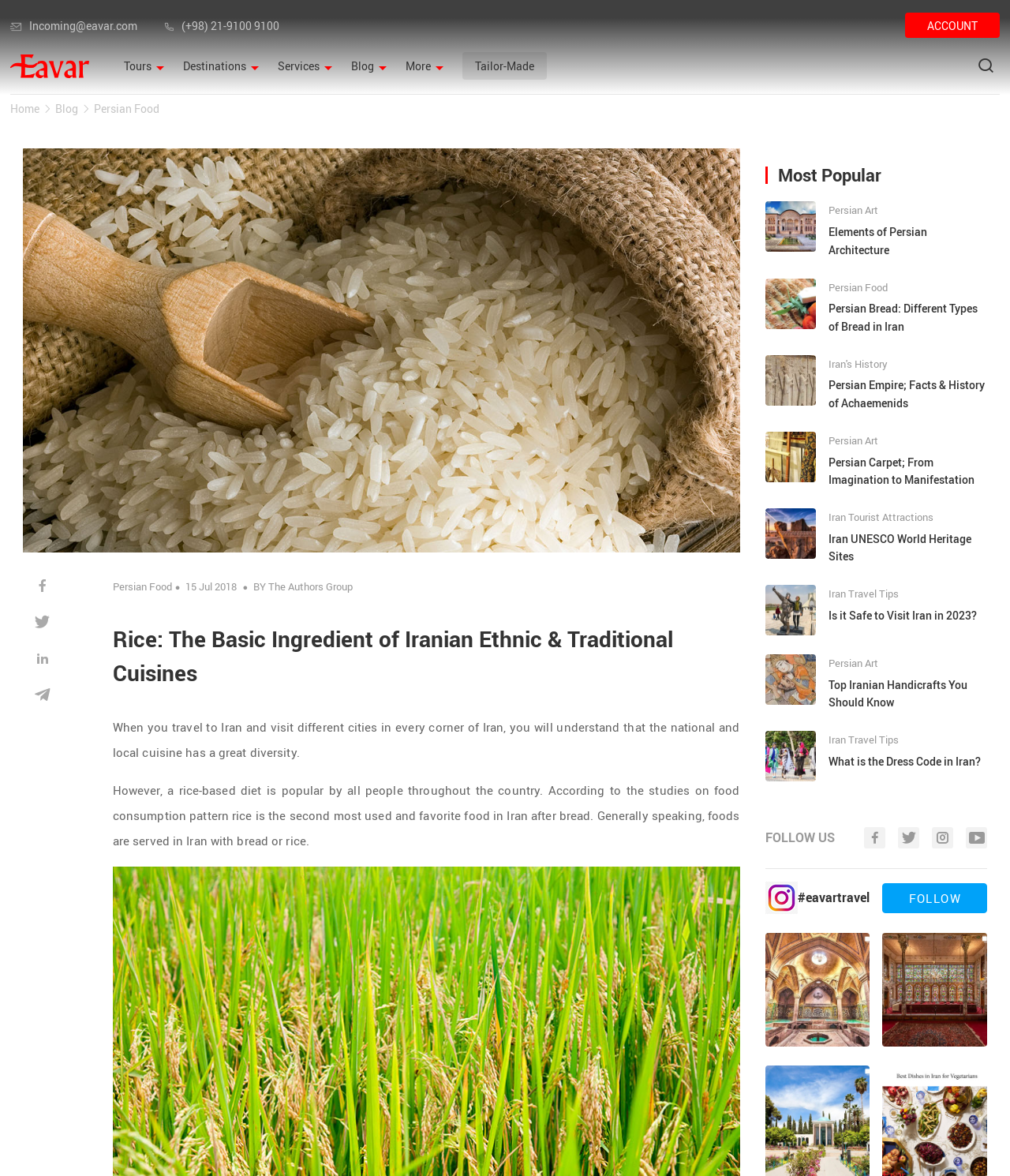What is the purpose of the 'Tailor-Made' link?
Analyze the screenshot and provide a detailed answer to the question.

Based on the context of the webpage, which appears to be a travel website, and the presence of other links such as 'Tours' and 'Destinations', it can be inferred that the 'Tailor-Made' link is for customized tours or travel itineraries.